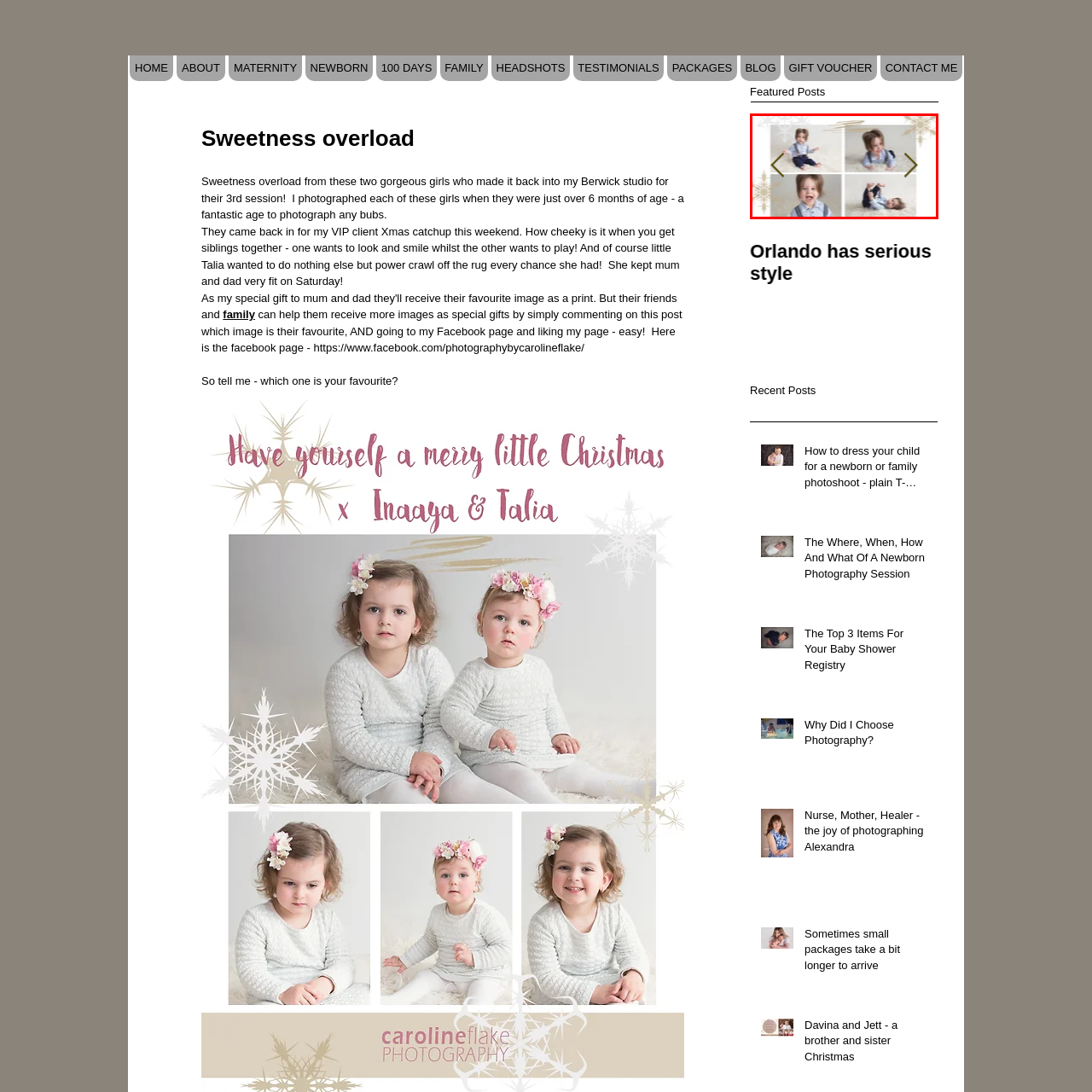Provide an in-depth description of the image within the red bounding box.

This delightful collage features a charming toddler enjoying a playful photo session. The images capture the child's expressive personality, showcasing a range of emotions from joy to cheekiness. The child is dressed in a stylish outfit with a light blue shirt and suspenders, paired with dark navy pants, adding to the overall endearing appearance. The backdrop is soft and neutral, enhancing the warmth of the photographs. This specific set is titled "Sisters are doing it for themselves..." providing a glimpse into a vibrant moment in the child's life, perfect for capturing memories. The design includes interactive navigation buttons for users to view more delightful images, creating an engaging experience for visitors.